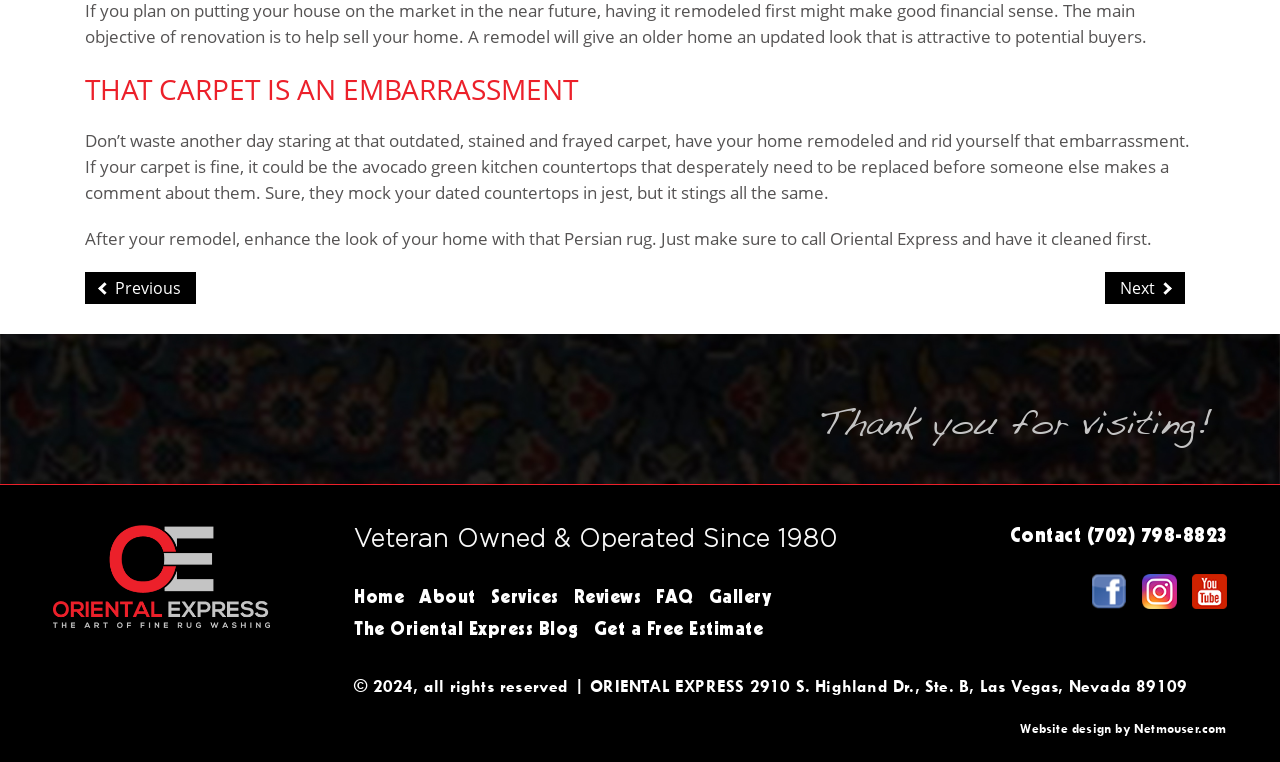Locate the coordinates of the bounding box for the clickable region that fulfills this instruction: "Contact Oriental Express".

[0.781, 0.691, 0.958, 0.718]